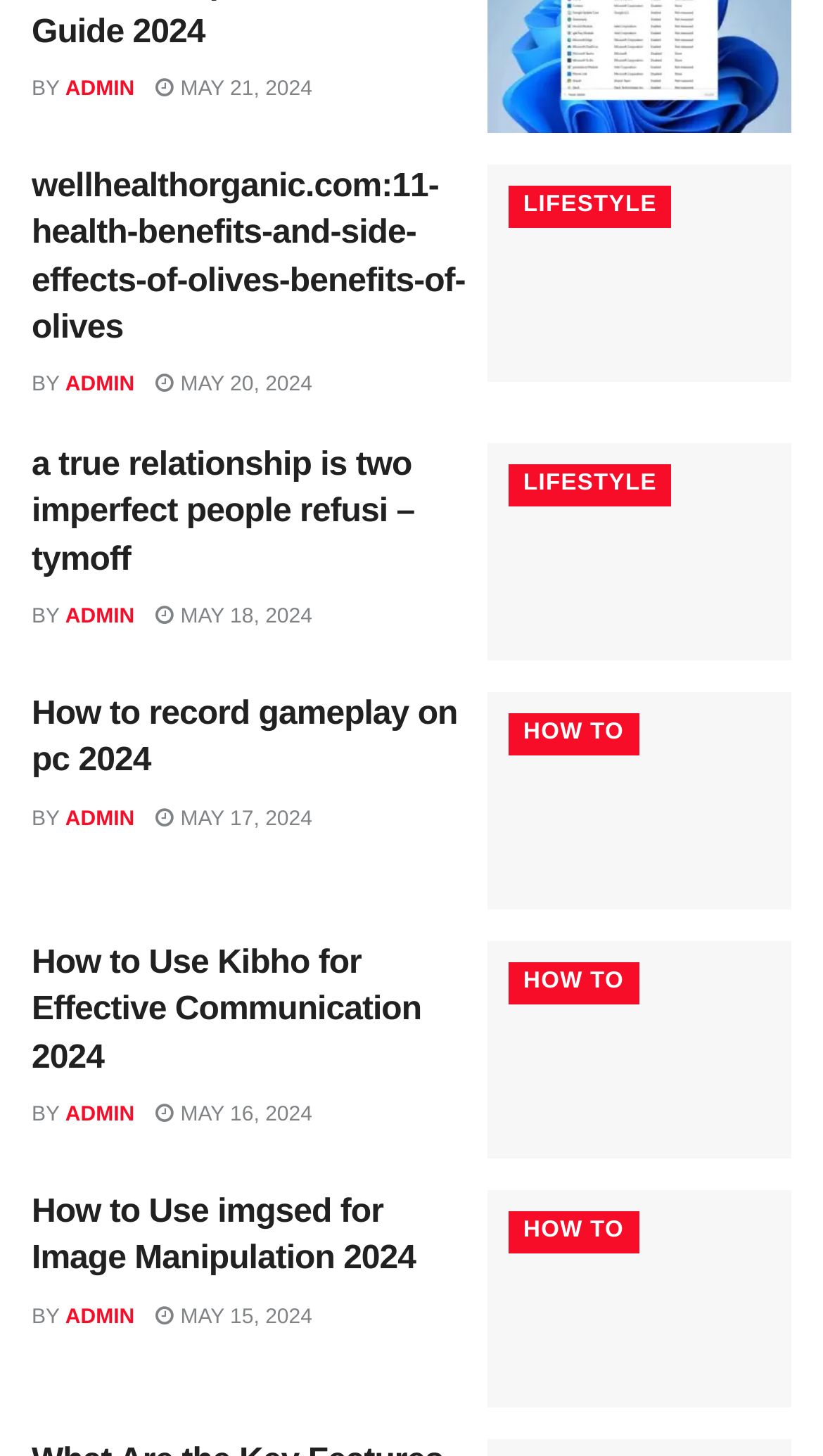What is the topic of the second article?
Provide a detailed and extensive answer to the question.

The topic of the second article can be determined by looking at the category link below the article title. In this case, the topic is 'LIFESTYLE'.